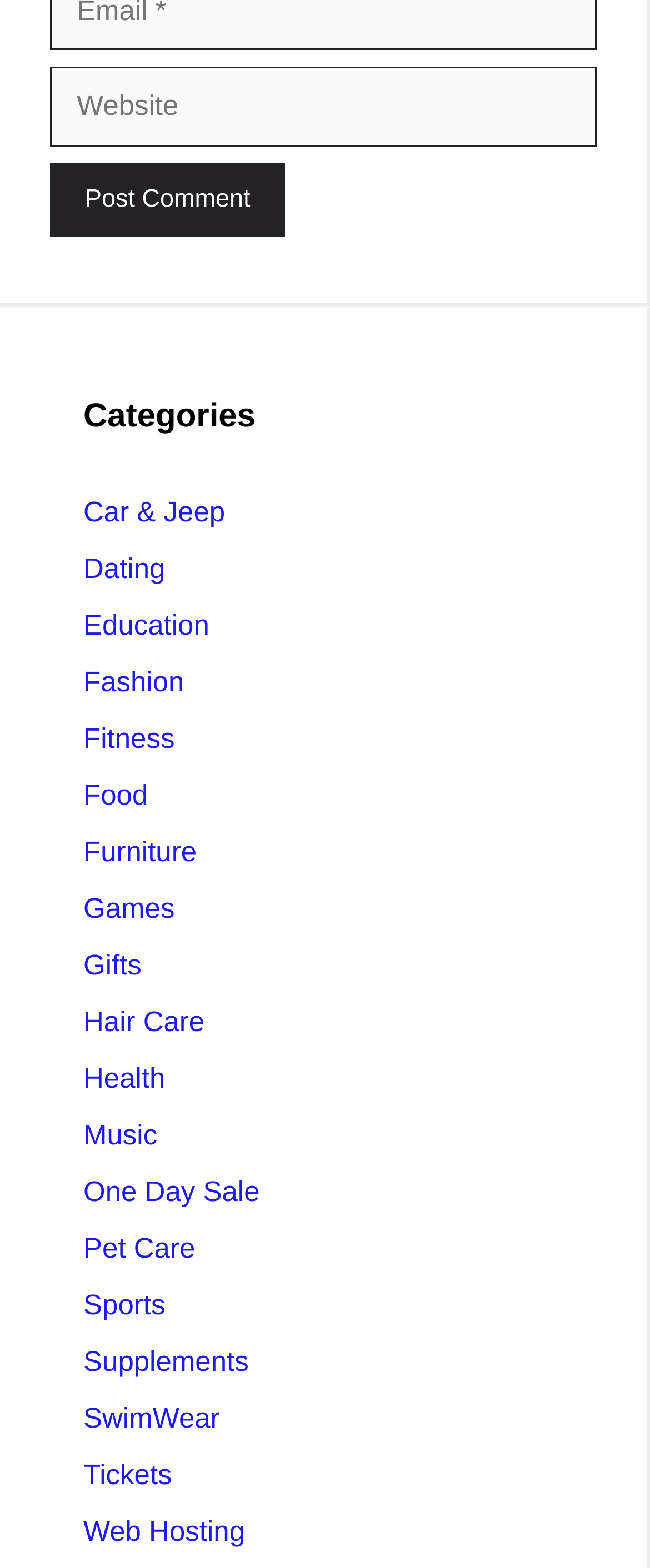Determine the bounding box coordinates for the HTML element described here: "SwimWear".

[0.128, 0.895, 0.338, 0.915]